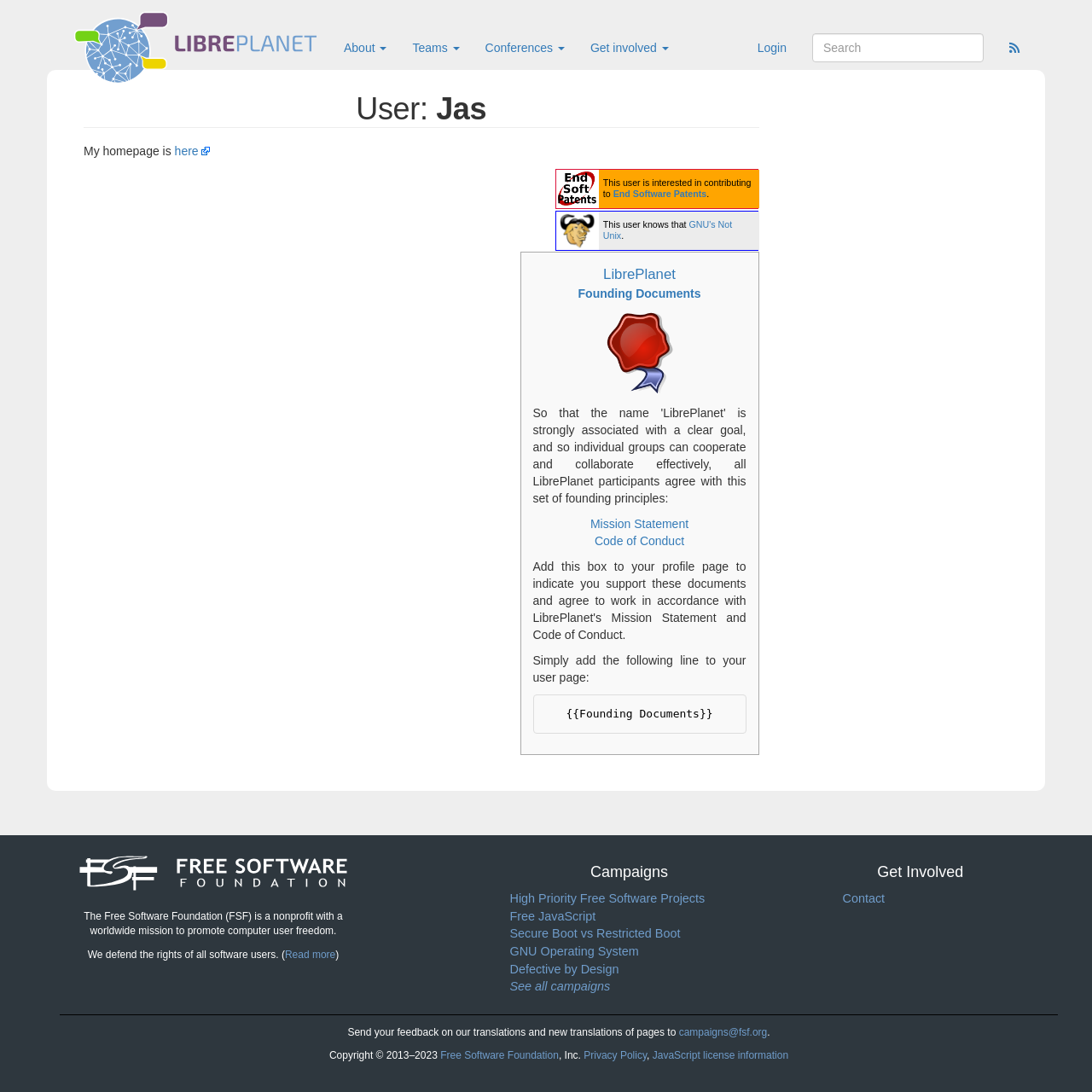Please provide the bounding box coordinates for the element that needs to be clicked to perform the instruction: "Read more about the Free Software Foundation". The coordinates must consist of four float numbers between 0 and 1, formatted as [left, top, right, bottom].

[0.261, 0.868, 0.307, 0.879]